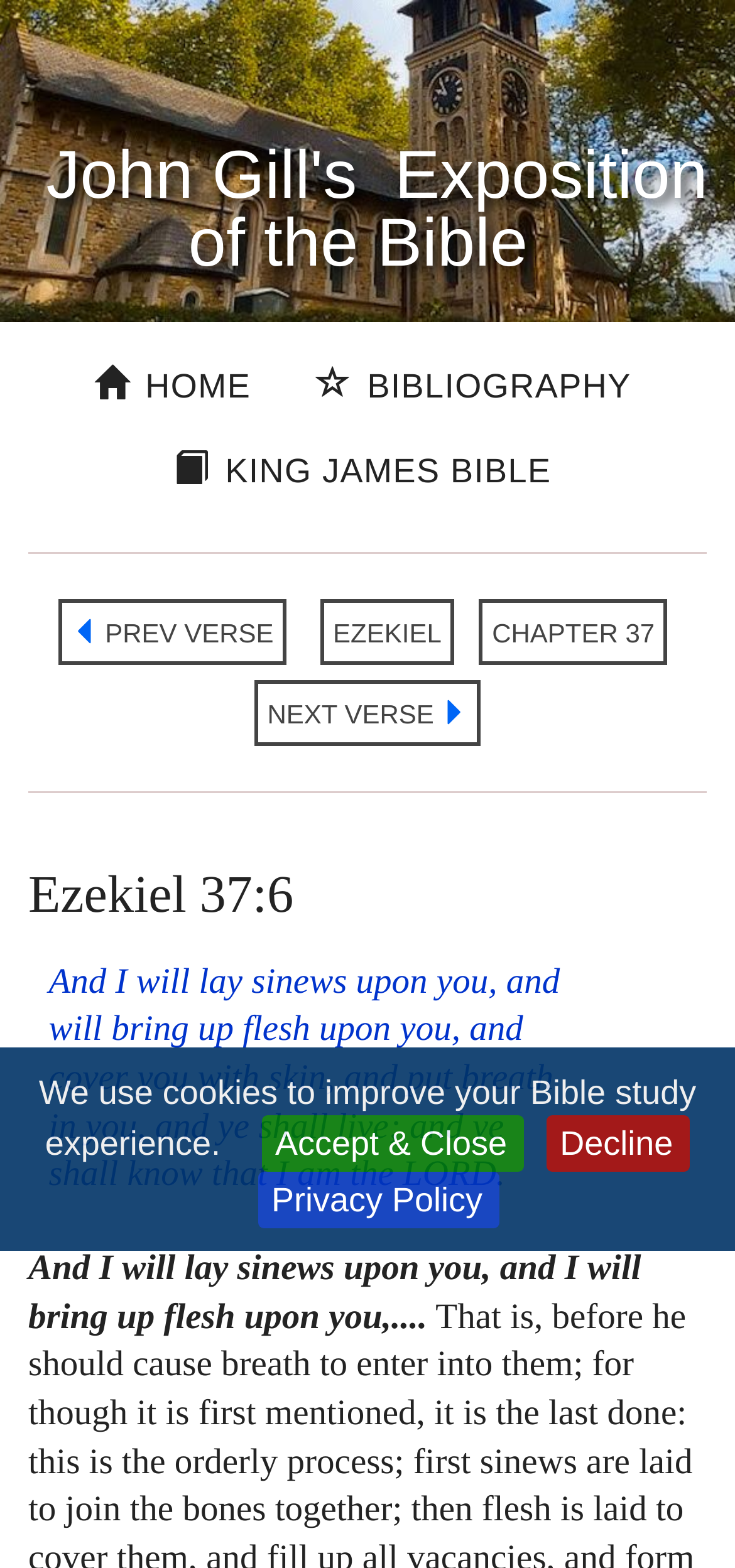What is the current Bible chapter?
Please provide a single word or phrase in response based on the screenshot.

Ezekiel 37